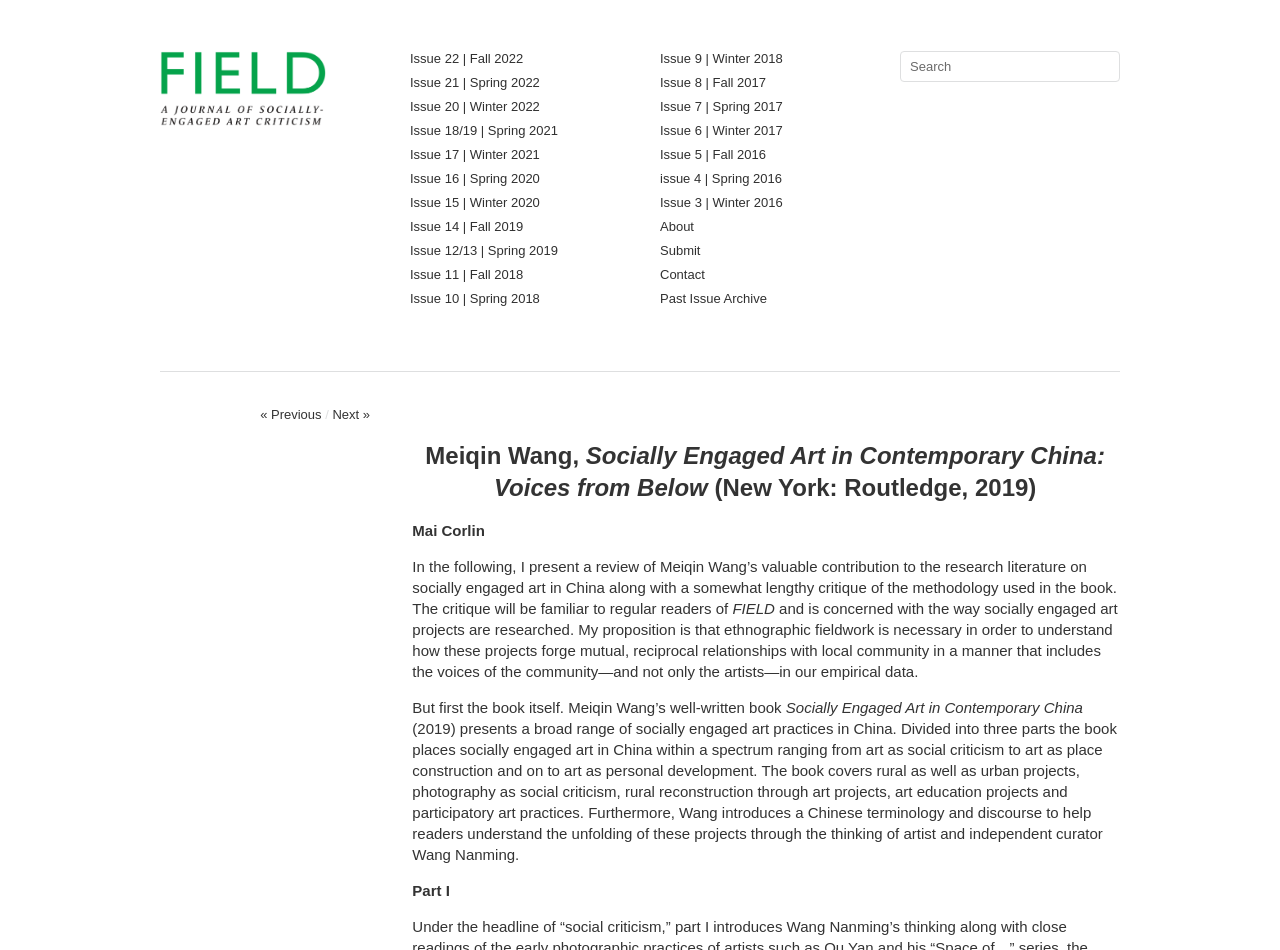Locate the bounding box coordinates of the clickable part needed for the task: "Read the book review".

[0.322, 0.463, 0.873, 0.531]